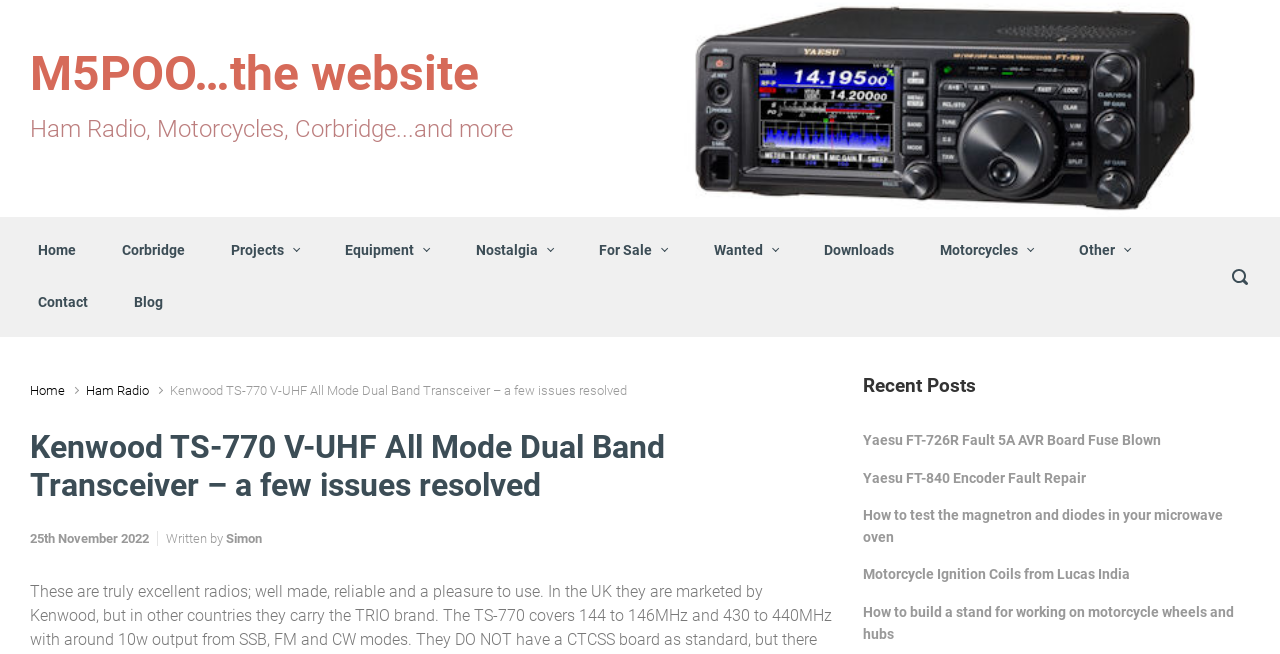What is the name of the transceiver?
Kindly offer a detailed explanation using the data available in the image.

I found the answer by looking at the heading element with the text 'Kenwood TS-770 V-UHF All Mode Dual Band Transceiver – a few issues resolved' which is located at the top of the webpage.